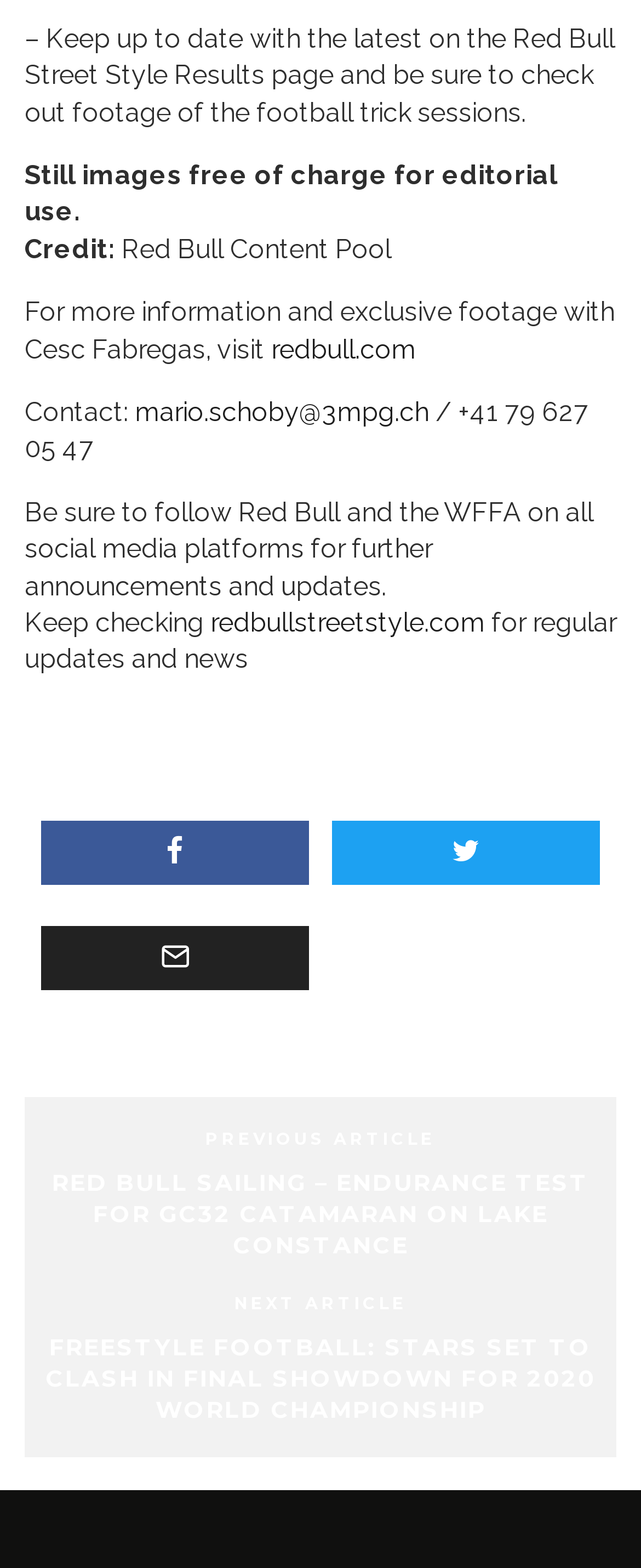Respond to the following question using a concise word or phrase: 
Who is the contact person for more information?

Mario Schoby